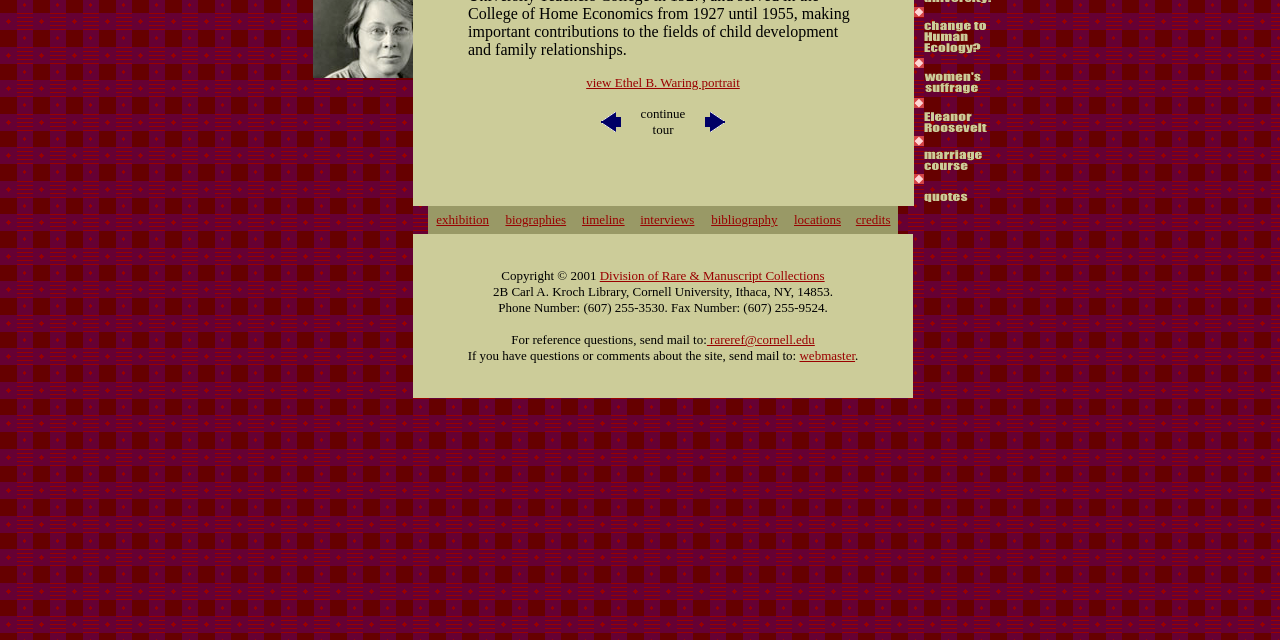Given the webpage screenshot and the description, determine the bounding box coordinates (top-left x, top-left y, bottom-right x, bottom-right y) that define the location of the UI element matching this description: rareref@cornell.edu

[0.552, 0.519, 0.637, 0.542]